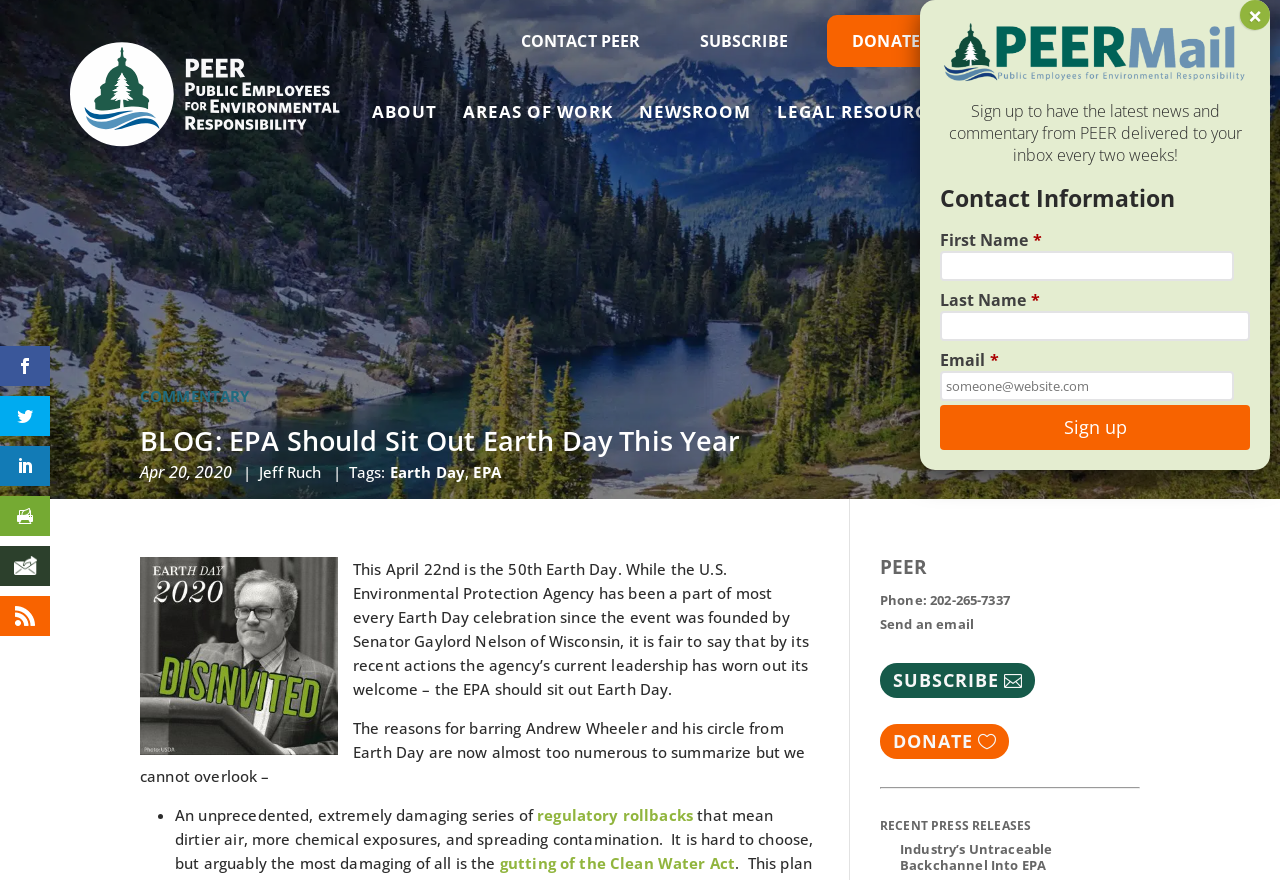What is the name of the organization?
Could you give a comprehensive explanation in response to this question?

The name of the organization can be found in the top-left corner of the webpage, where the logo 'PEER.org' is displayed.